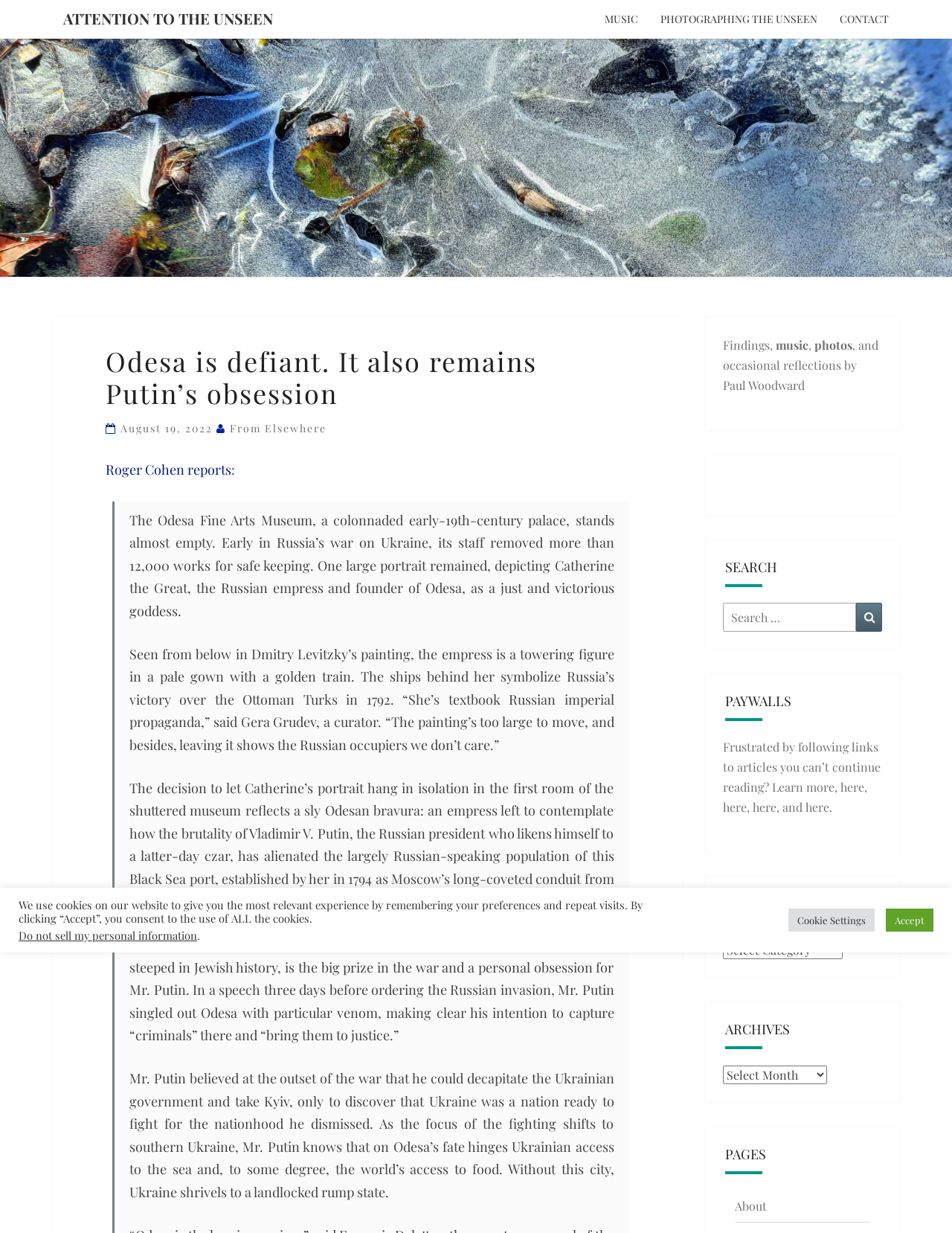Find the bounding box coordinates for the HTML element specified by: "name="submit" value="Publicar el comentario"".

None